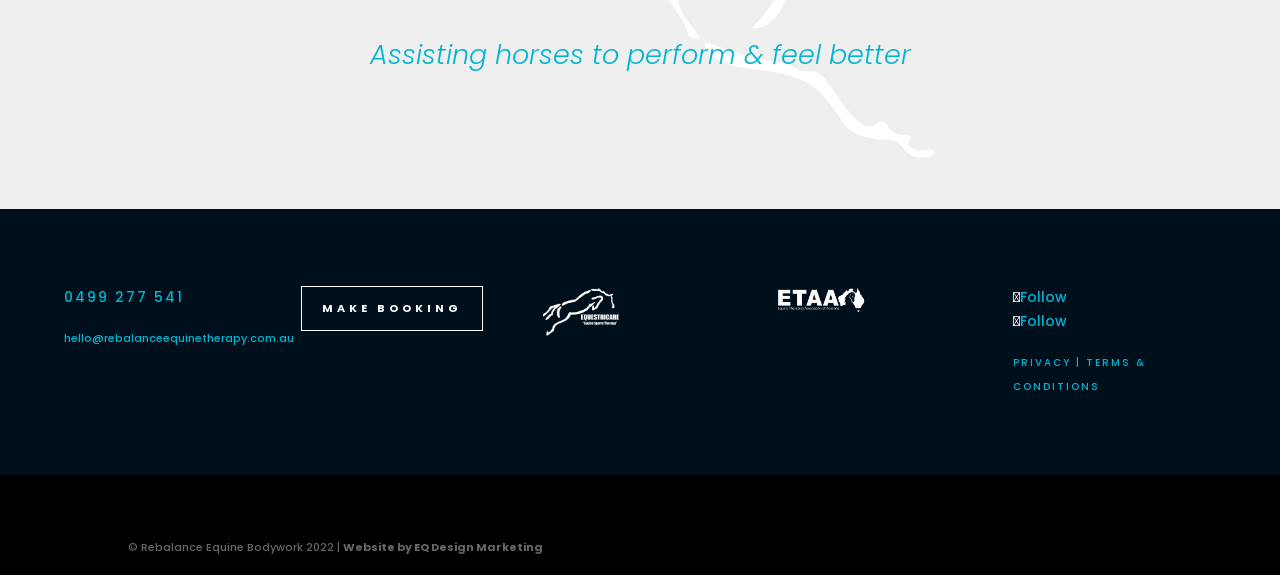Please give a concise answer to this question using a single word or phrase: 
How many social media links are there?

2